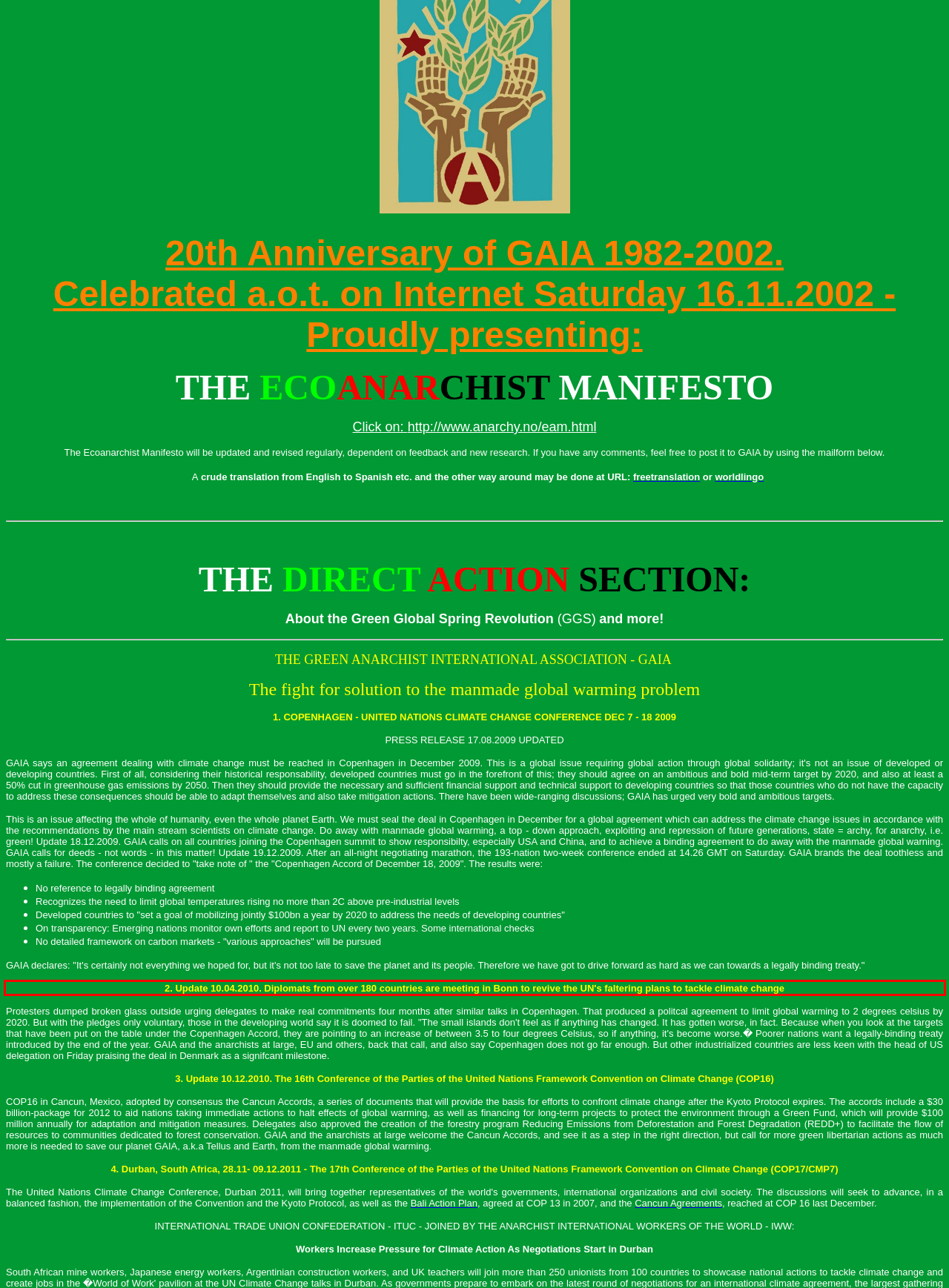From the given screenshot of a webpage, identify the red bounding box and extract the text content within it.

2. Update 10.04.2010. Diplomats from over 180 countries are meeting in Bonn to revive the UN's faltering plans to tackle climate change